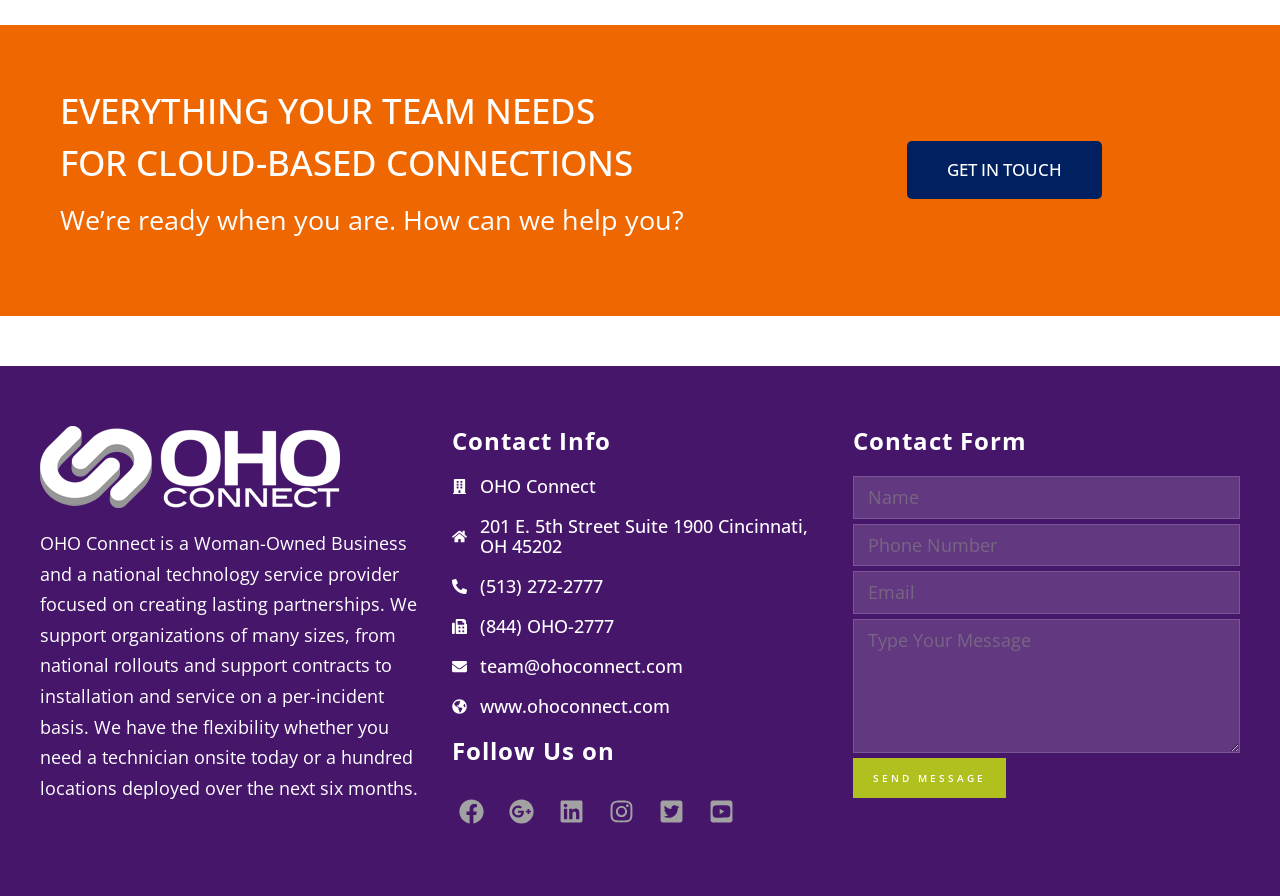What social media platforms does the company have?
Kindly offer a comprehensive and detailed response to the question.

The social media links are located below the heading 'Follow Us on', and they include Facebook, Google-plus, Linkedin, Instagram, Twitter-square, and Youtube-square. Each link has an associated image icon.